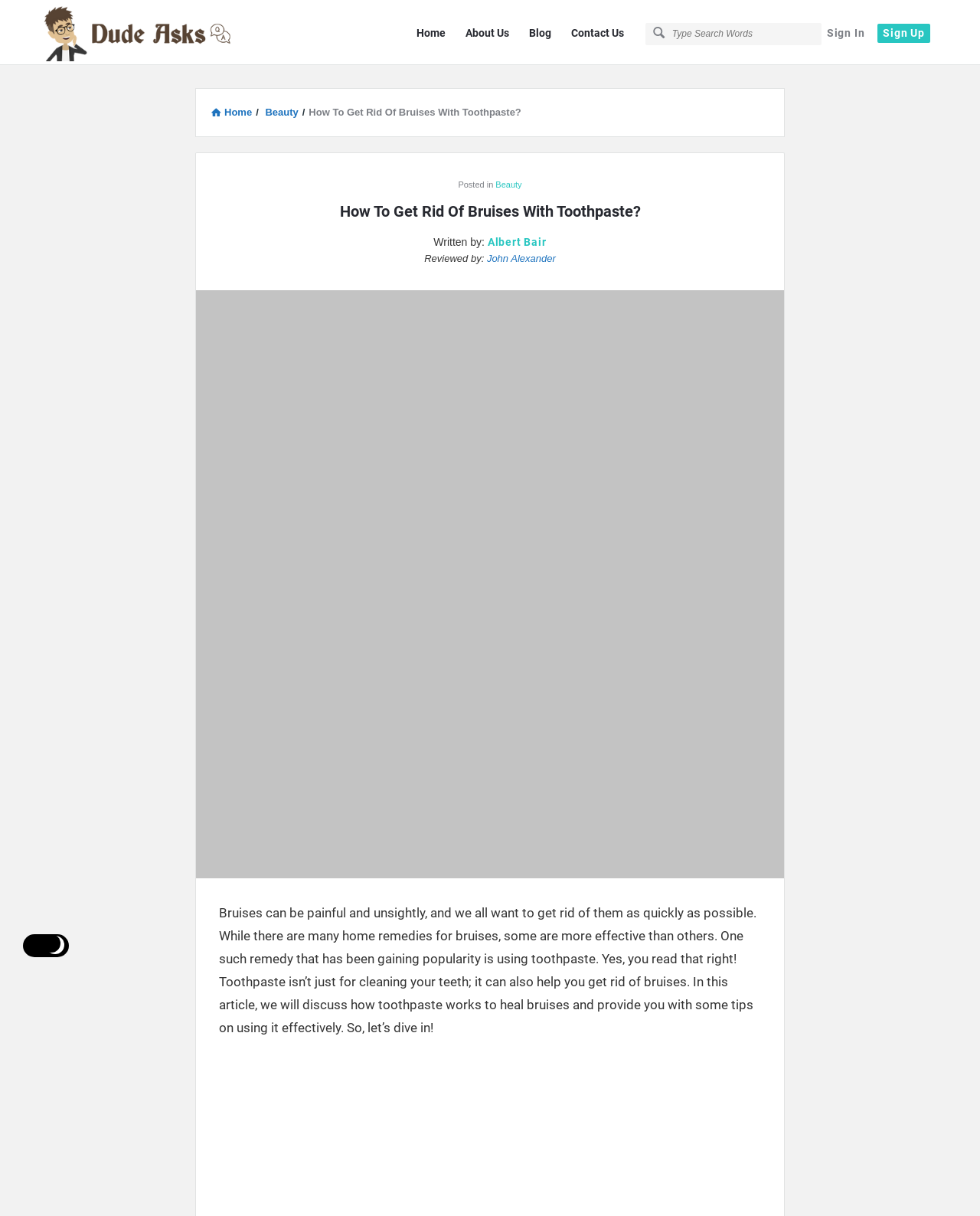Calculate the bounding box coordinates of the UI element given the description: "About Us".

[0.469, 0.018, 0.526, 0.037]